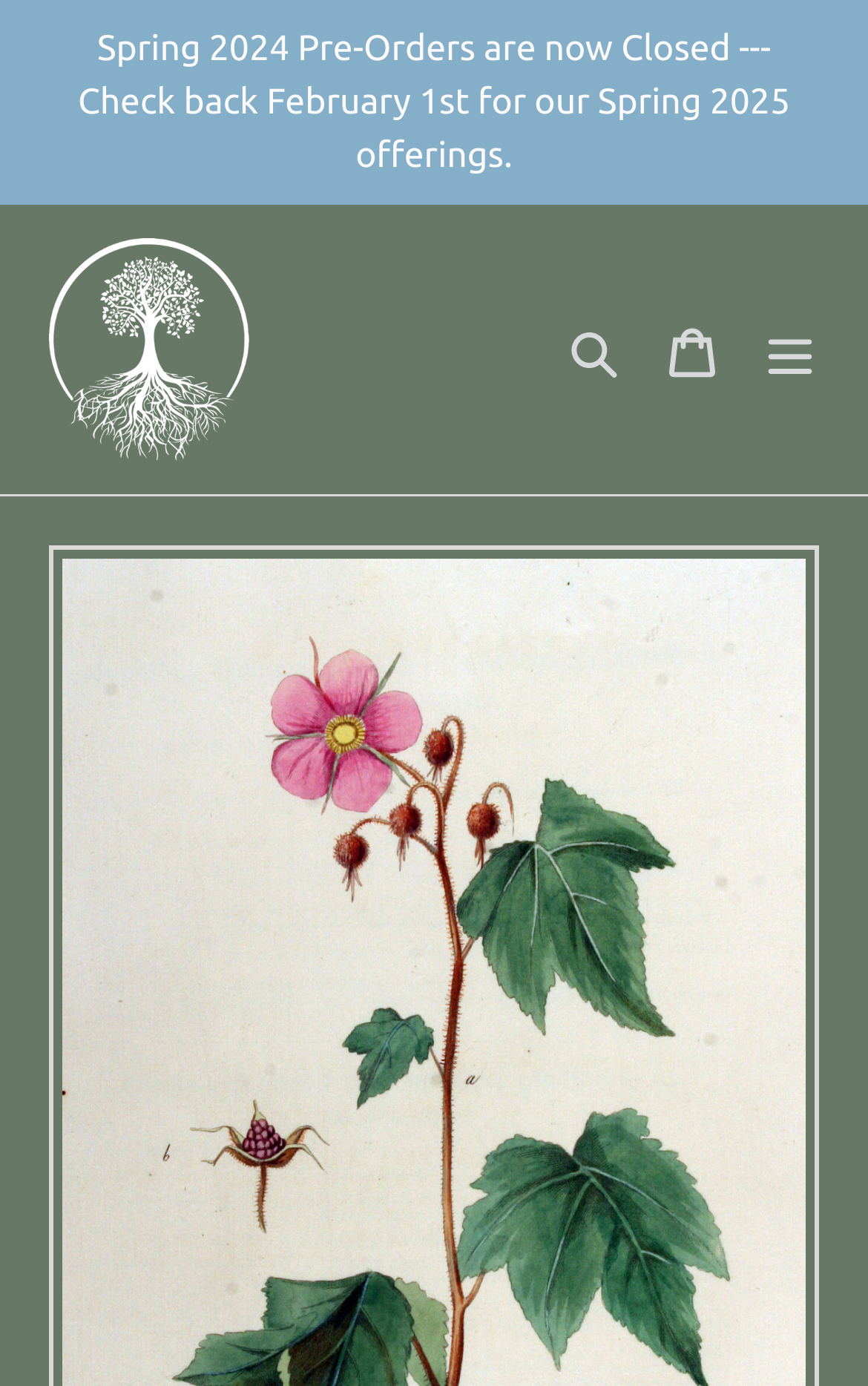Given the description alt="Golden Bough Tree Farm", predict the bounding box coordinates of the UI element. Ensure the coordinates are in the format (top-left x, top-left y, bottom-right x, bottom-right y) and all values are between 0 and 1.

[0.056, 0.172, 0.287, 0.332]